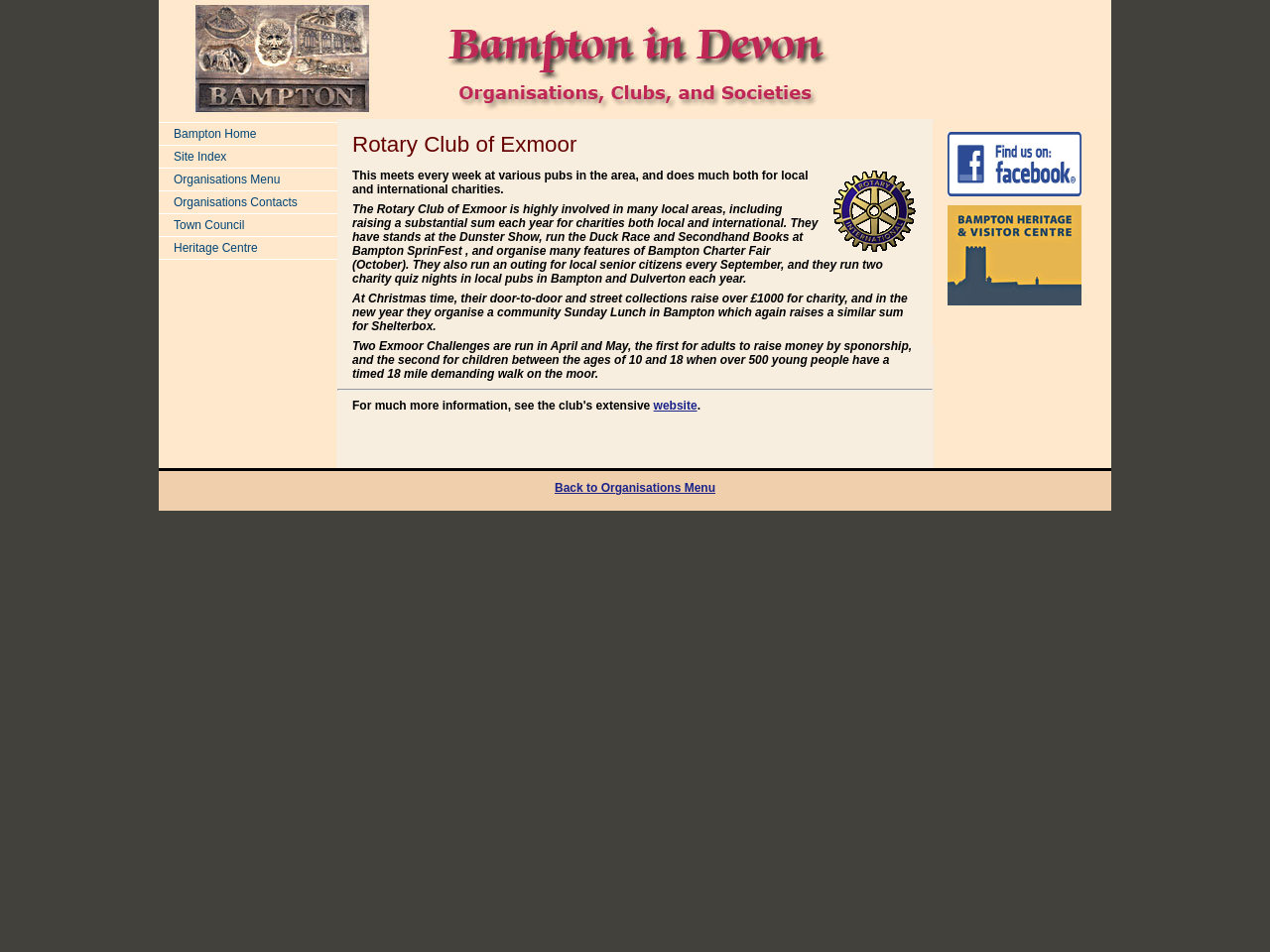Pinpoint the bounding box coordinates of the clickable element to carry out the following instruction: "Return to Organisations Menu."

[0.437, 0.505, 0.563, 0.52]